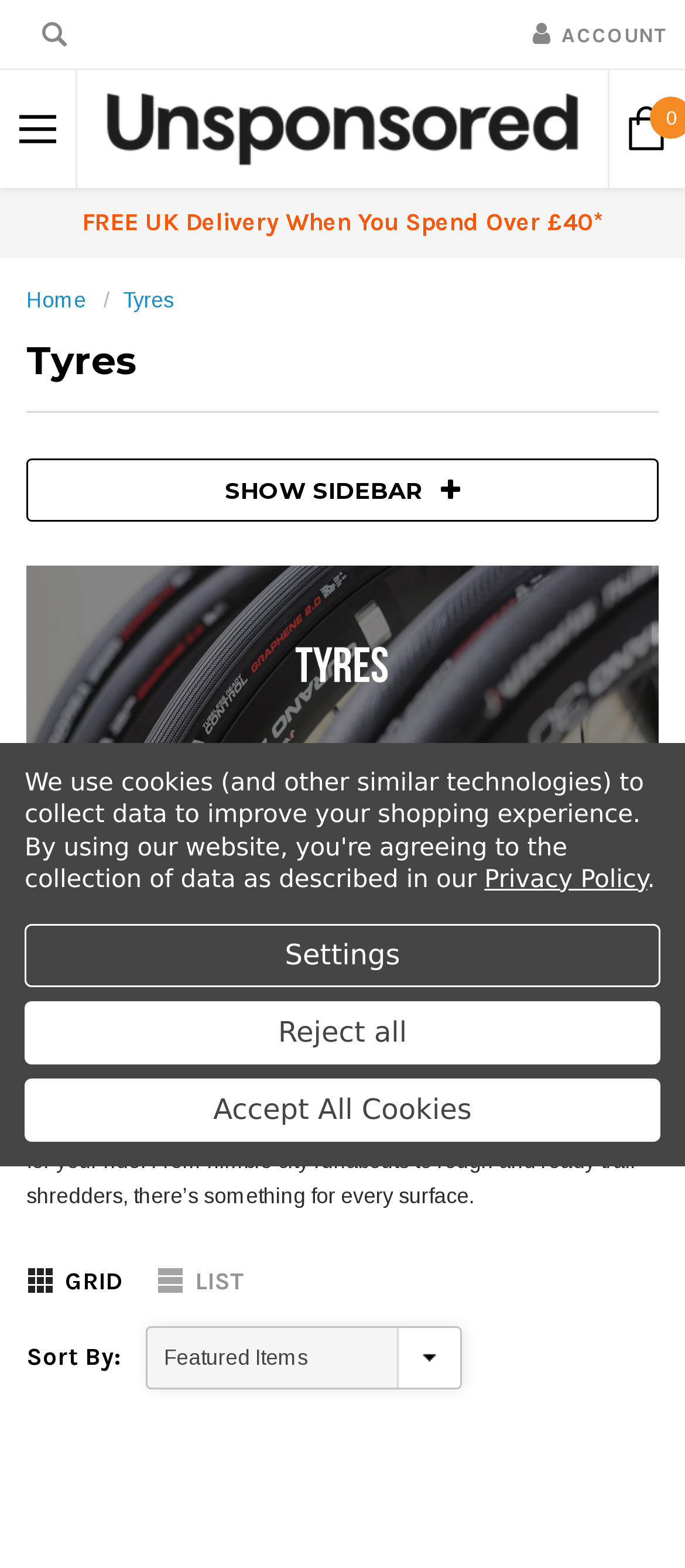What is the minimum spend for free UK delivery?
Give a detailed explanation using the information visible in the image.

The webpage displays a message 'FREE UK Delivery When You Spend Over £40*', which indicates that customers can get free UK delivery if they spend at least £40.